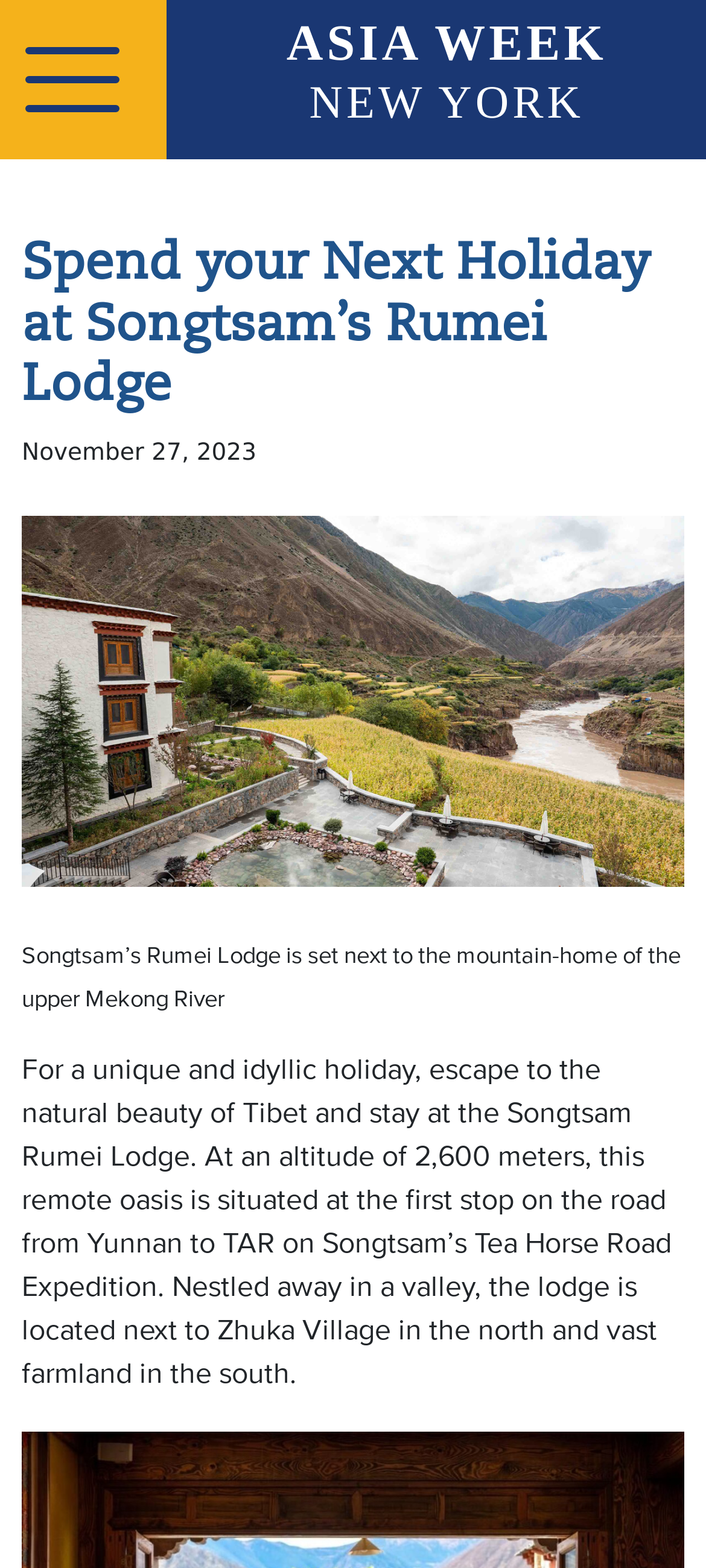Using the webpage screenshot and the element description aria-label="Toggle navigation", determine the bounding box coordinates. Specify the coordinates in the format (top-left x, top-left y, bottom-right x, bottom-right y) with values ranging from 0 to 1.

[0.004, 0.022, 0.199, 0.08]